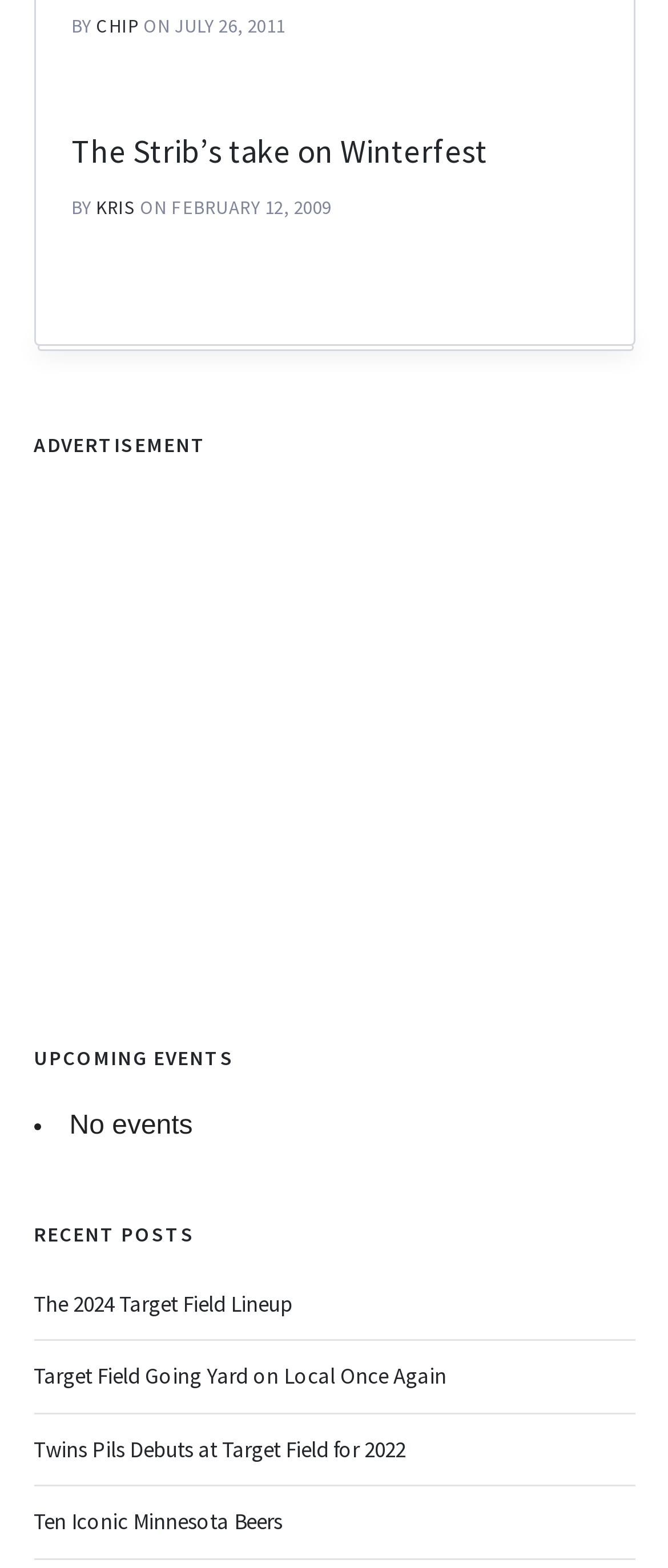Answer the question below with a single word or a brief phrase: 
What is the date of the oldest article?

February 12, 2009